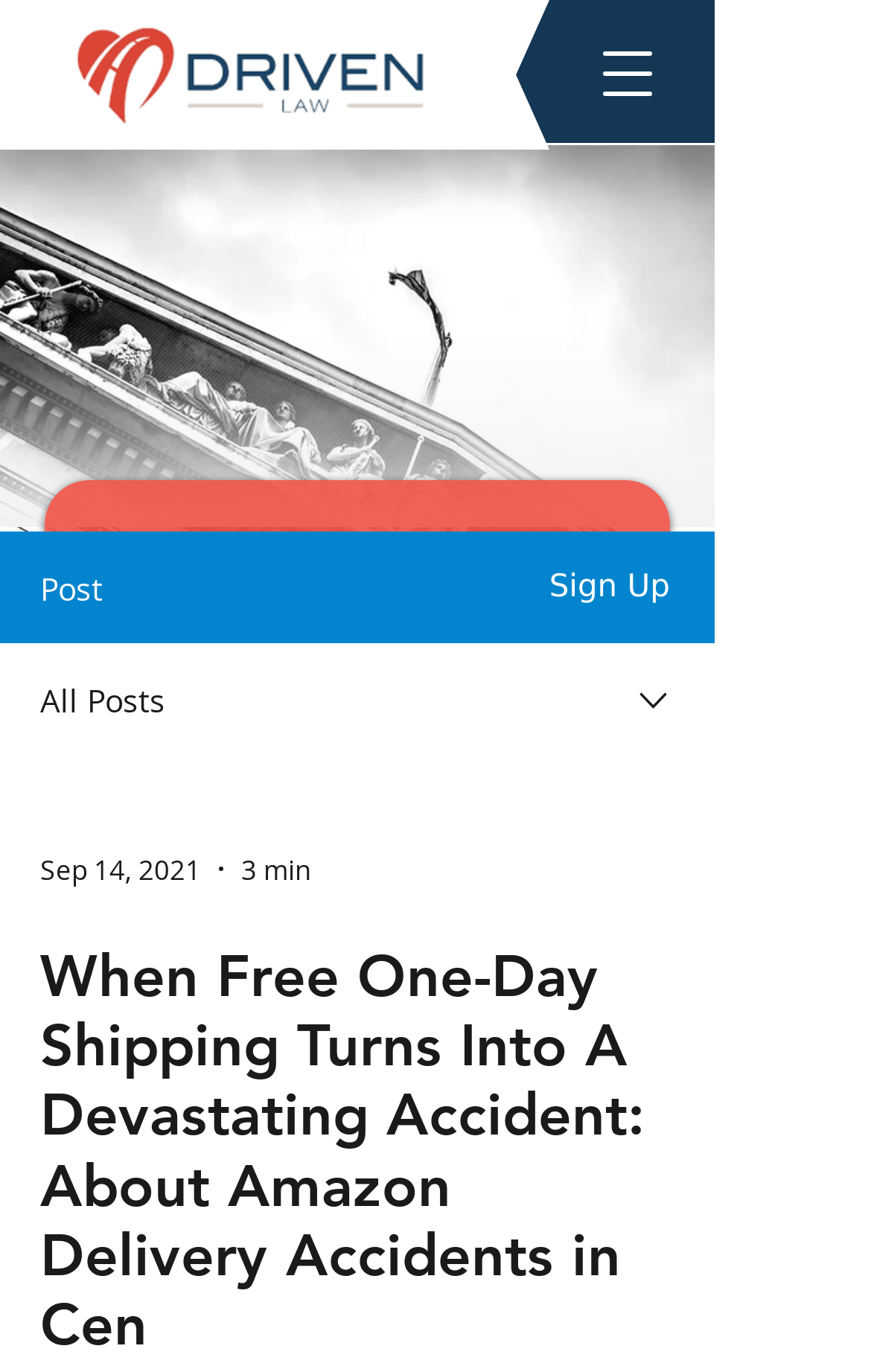Analyze the image and provide a detailed answer to the question: What is the date mentioned in the combobox?

I examined the combobox element and found a generic element with the text 'Sep 14, 2021', which is a date, so the answer is 'Sep 14, 2021'.